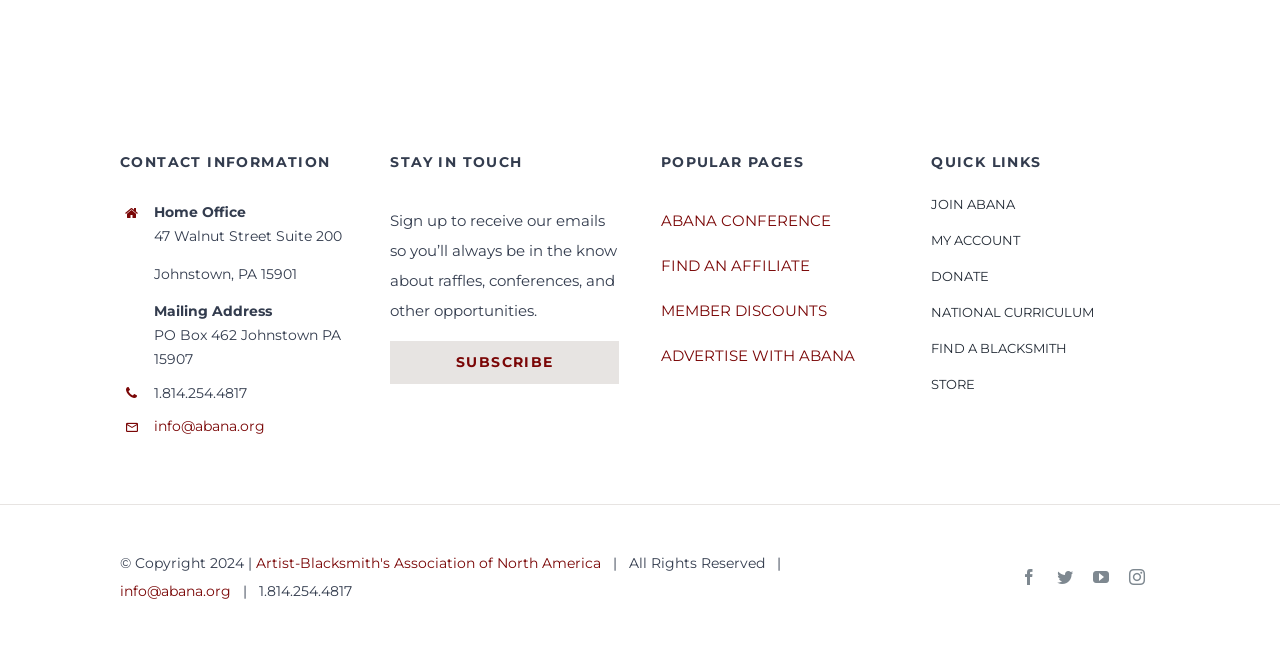How can I contact the organization?
Look at the image and respond with a one-word or short phrase answer.

info@abana.org or 1.814.254.4817